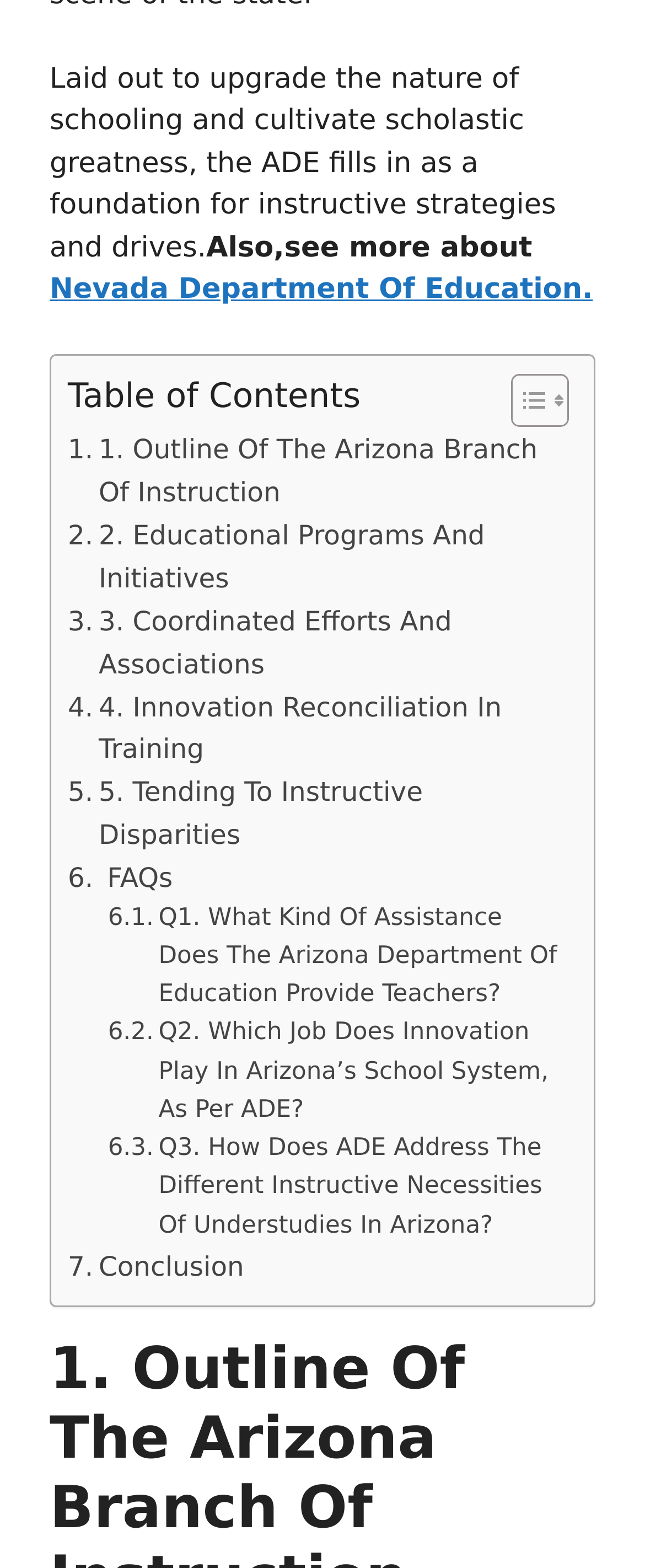From the element description Toggle, predict the bounding box coordinates of the UI element. The coordinates must be specified in the format (top-left x, top-left y, bottom-right x, bottom-right y) and should be within the 0 to 1 range.

[0.754, 0.238, 0.869, 0.274]